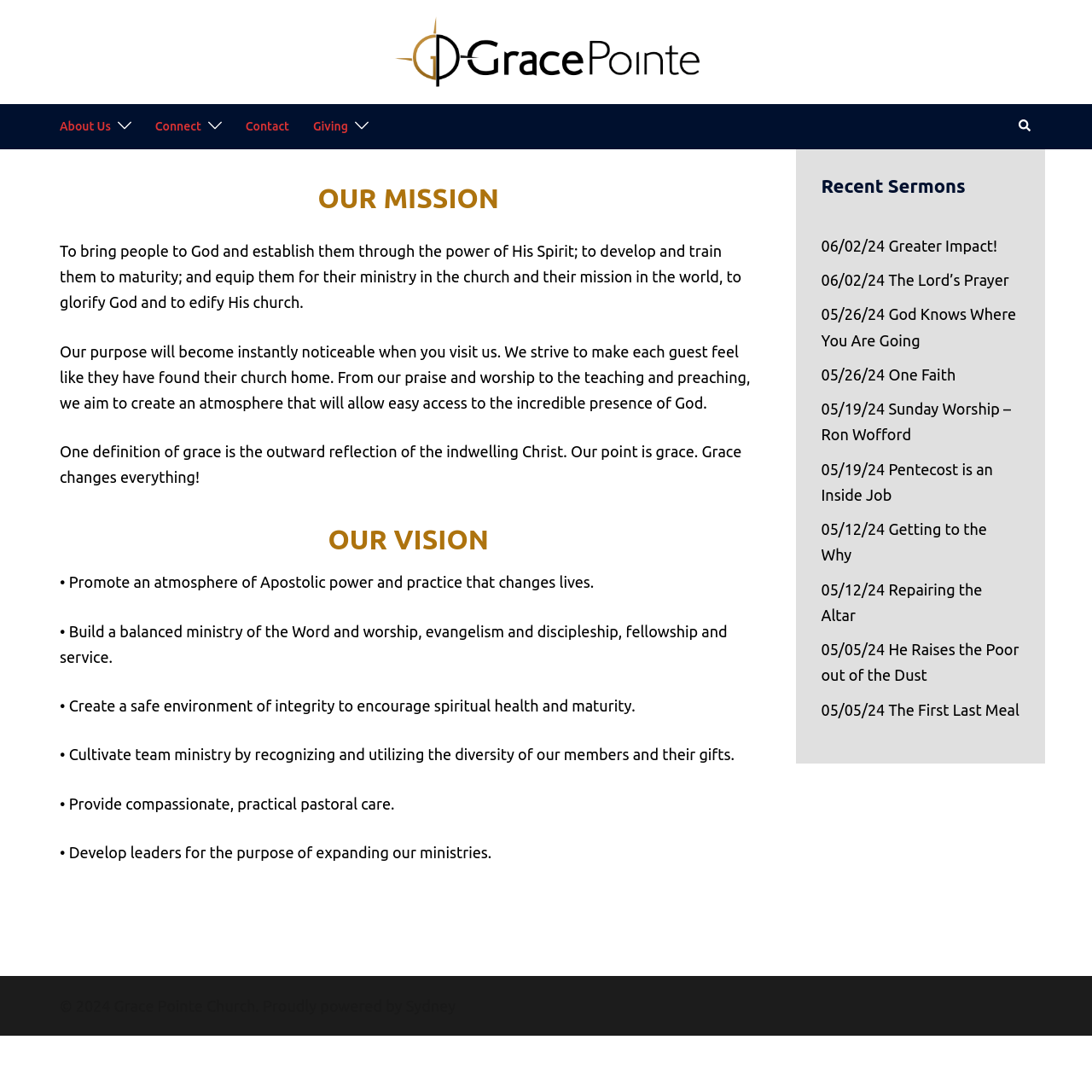Create an in-depth description of the webpage, covering main sections.

The webpage is about Grace Pointe Church, a religious organization. At the top, there is a logo of the church, which is an image with the text "Grace Pointe Church" next to it. Below the logo, there are five main navigation links: "About Us", "Connect", "Contact", "Giving", and "Search". Each link has a small icon next to it.

The main content of the page is divided into two sections. The left section has three articles with headings "OUR MISSION", "OUR VISION", and several paragraphs of text describing the church's purpose, values, and goals. The text is organized into short paragraphs with clear headings, making it easy to read and understand.

The right section has a heading "Recent Sermons" and lists nine links to recent sermons, each with a date and title. The sermons are listed in a vertical column, with the most recent ones at the top.

At the bottom of the page, there is a footer section with a copyright notice and a link to the website's platform, Sydney.